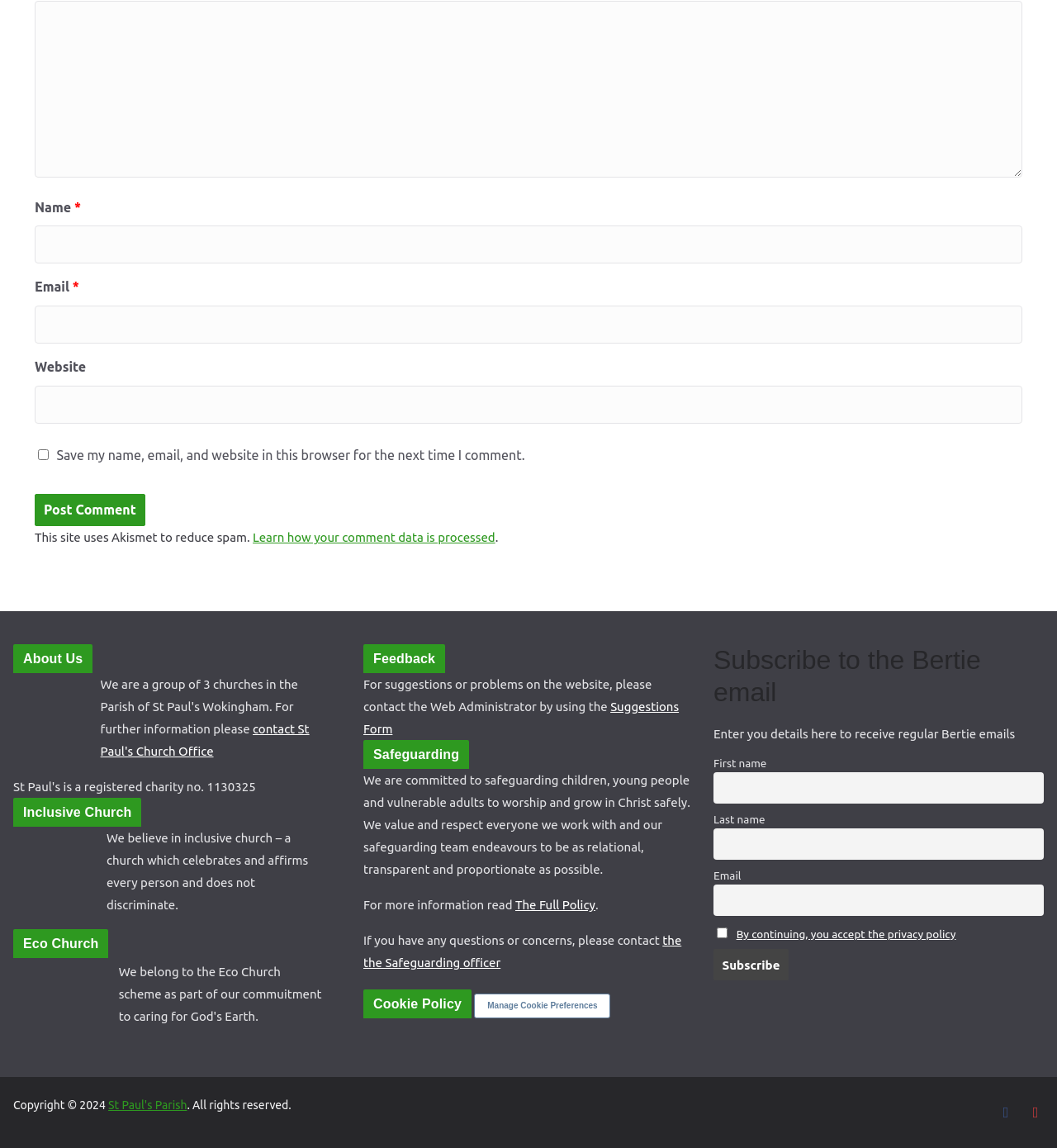Using details from the image, please answer the following question comprehensively:
What is the link 'Learn how your comment data is processed' related to?

The link 'Learn how your comment data is processed' is located next to the text 'This site uses Akismet to reduce spam.', suggesting that it is related to Akismet, a spam filtering service, and provides more information on how comment data is processed in the context of spam reduction.